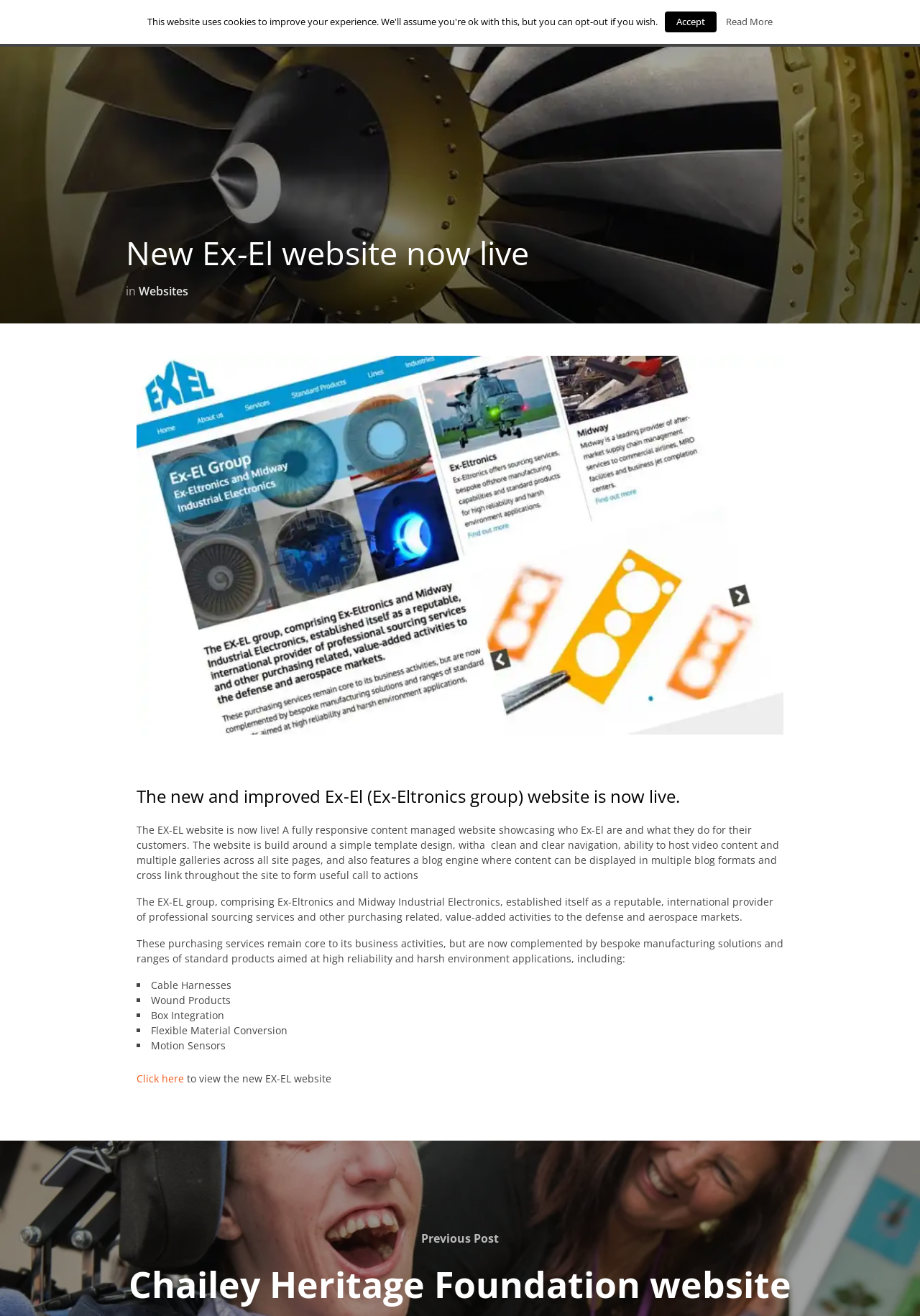Generate the text of the webpage's primary heading.

New Ex-El website now live